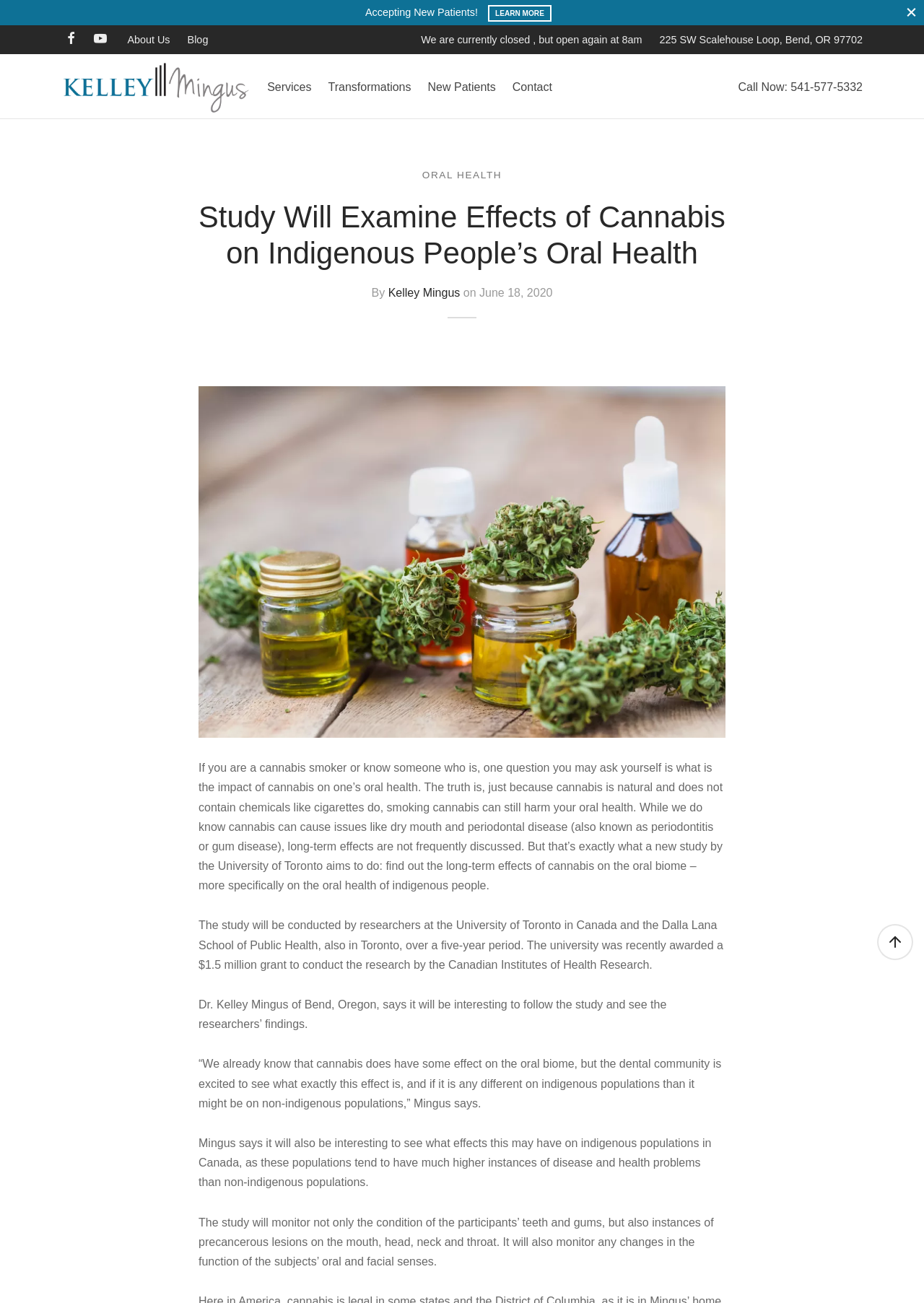Using details from the image, please answer the following question comprehensively:
How much was the grant awarded to the University of Toronto for the study?

The article states that the University of Toronto was recently awarded a $1.5 million grant to conduct the research on the effects of cannabis on indigenous people's oral health. This information can be found in the text section of the webpage, which provides details about the study's funding.